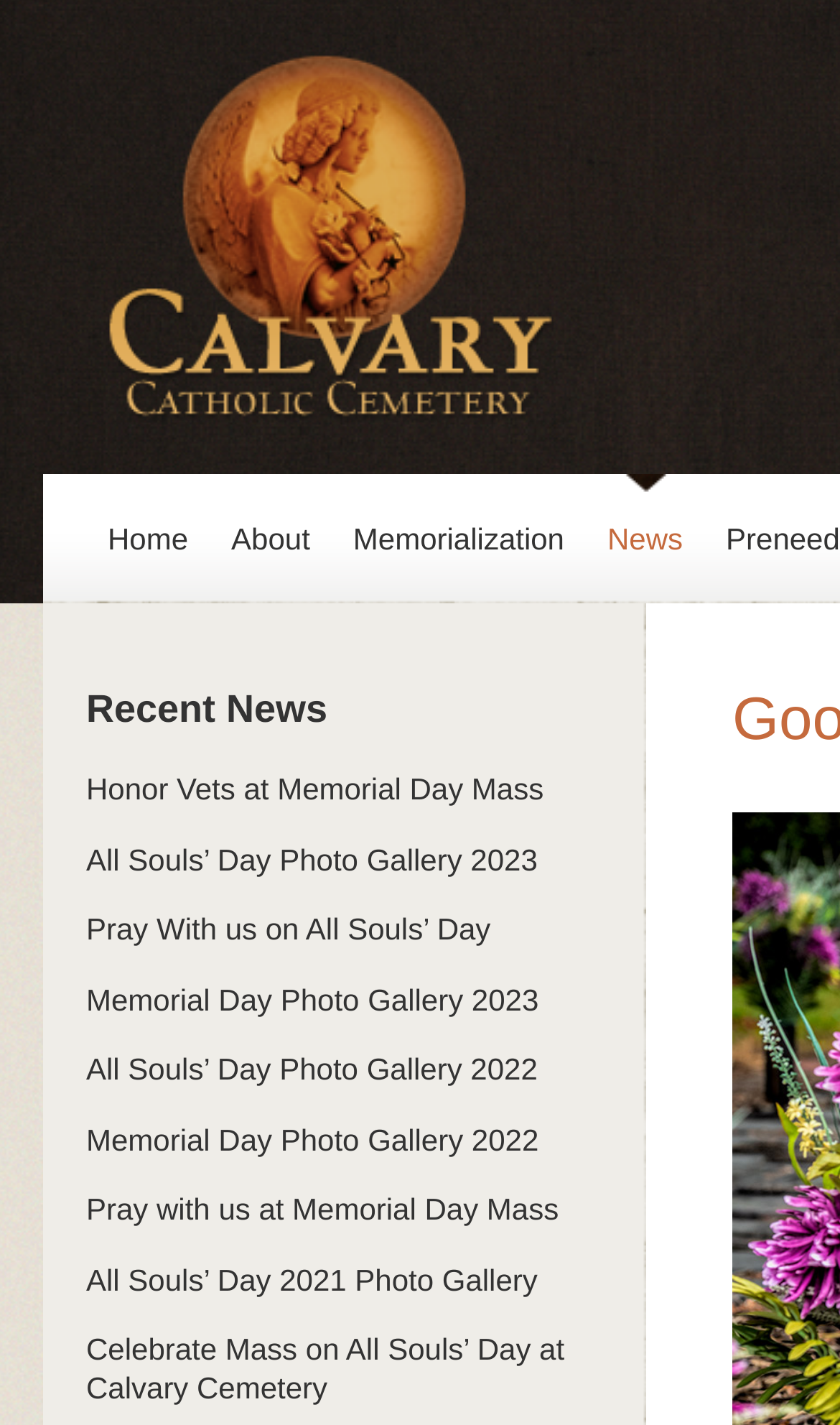Locate the bounding box coordinates of the clickable area to execute the instruction: "Visit Calvary Catholic Cemetery website". Provide the coordinates as four float numbers between 0 and 1, represented as [left, top, right, bottom].

[0.051, 0.0, 0.705, 0.333]